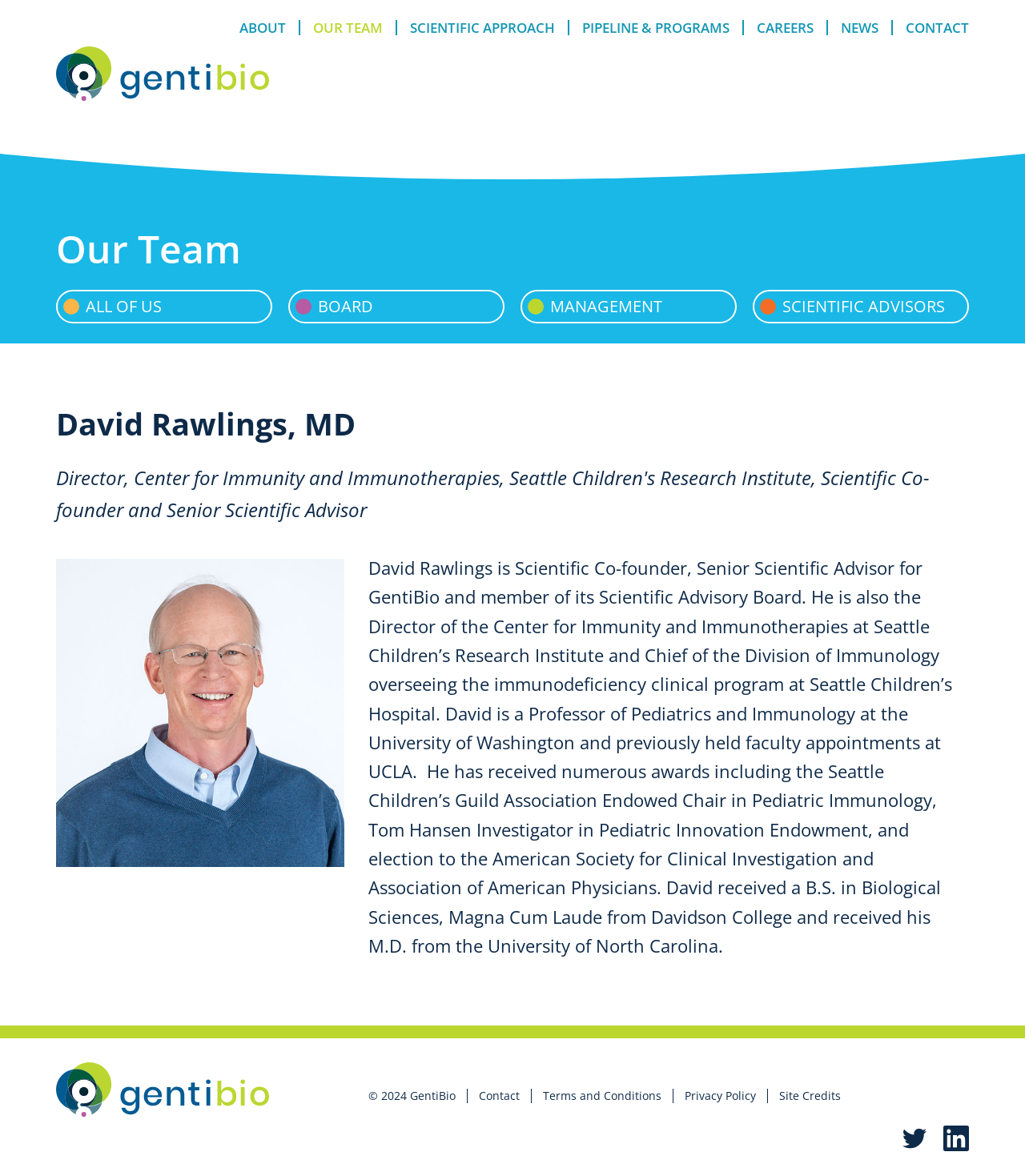What is the name of the research institute where David Rawlings is the Director?
Examine the screenshot and reply with a single word or phrase.

Seattle Children’s Research Institute